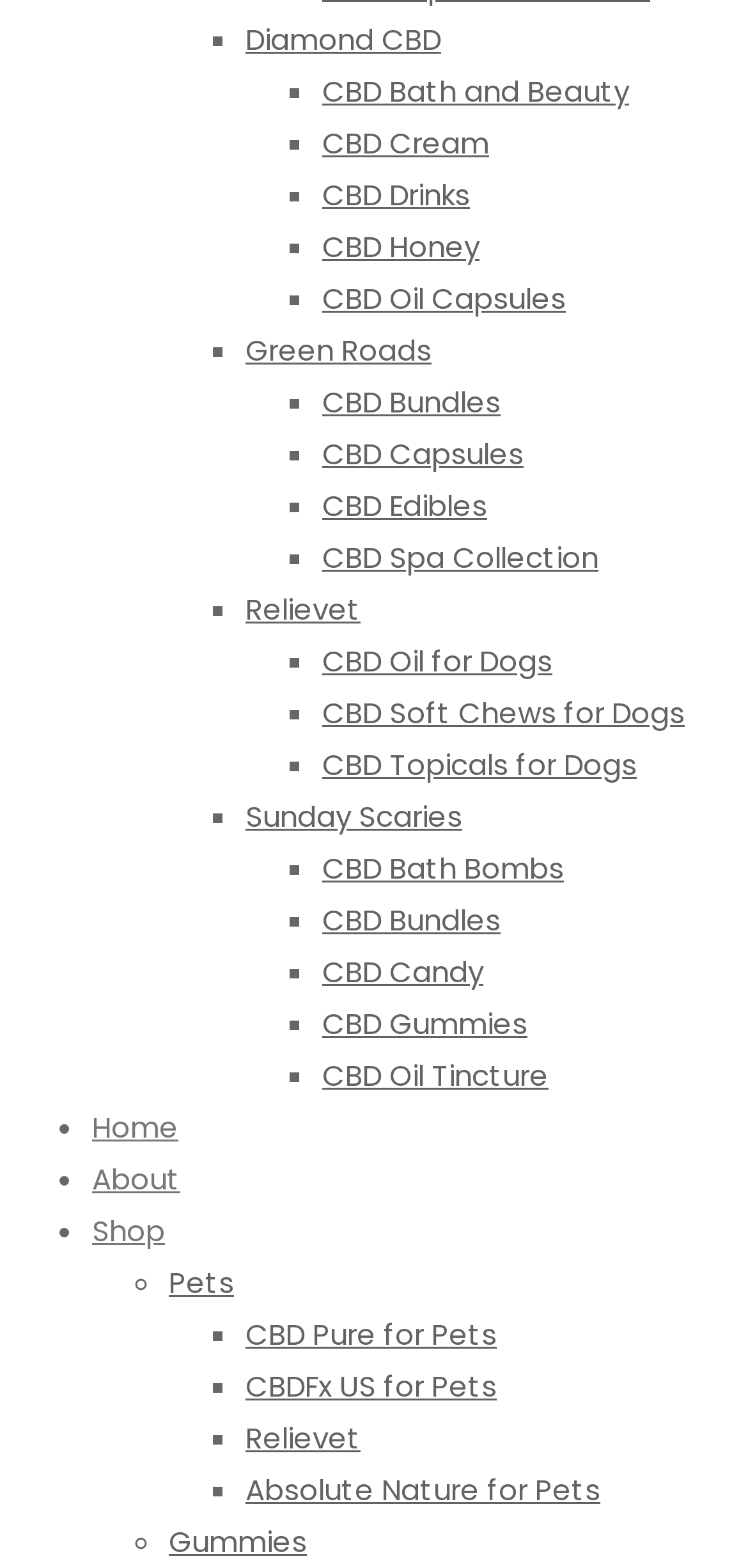Locate the bounding box coordinates of the region to be clicked to comply with the following instruction: "Go to CBD Bath and Beauty". The coordinates must be four float numbers between 0 and 1, in the form [left, top, right, bottom].

[0.431, 0.045, 0.841, 0.071]